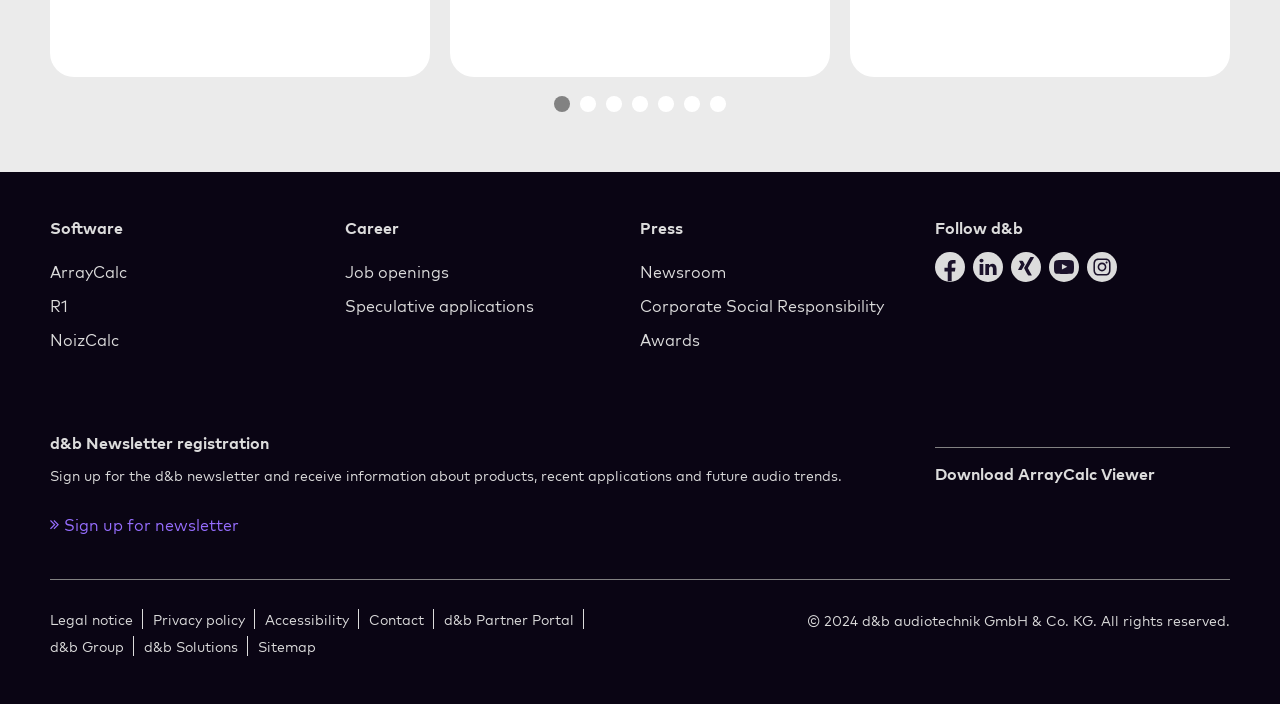What is the company name mentioned on the page?
Using the information presented in the image, please offer a detailed response to the question.

I found the company name 'd&b' mentioned multiple times on the page, including in the text 'd&b Newsletter registration' and 'd&b audiotechnik GmbH & Co. KG'.